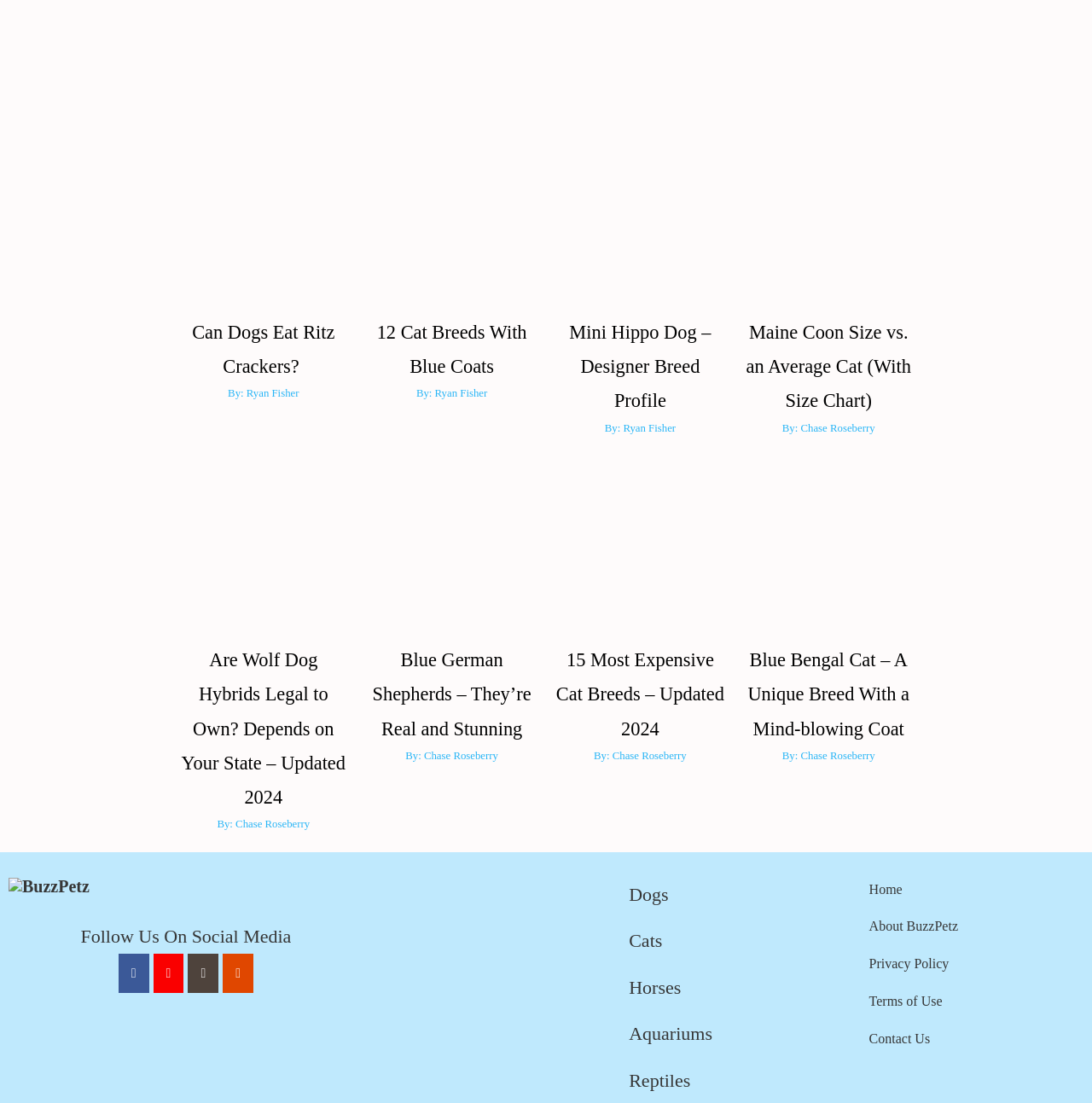What is the topic of the webpage?
Using the image provided, answer with just one word or phrase.

Pets